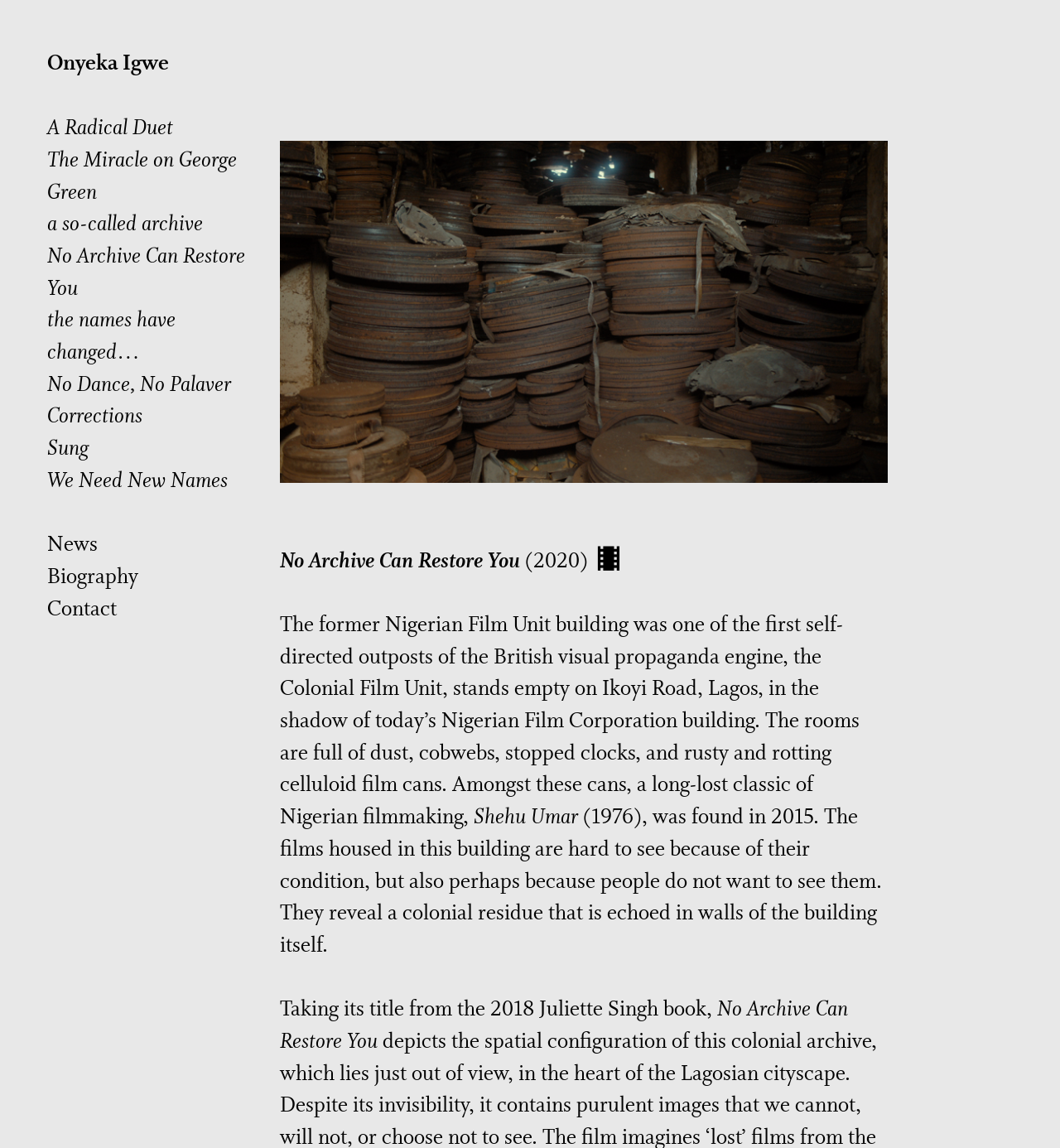Craft a detailed narrative of the webpage's structure and content.

This webpage appears to be a personal website or portfolio of Onyeka Igwe, a filmmaker or artist. At the top left corner, there are several links to different projects or works, including "A Radical Duet", "The Miracle on George Green", and "No Archive Can Restore You". These links are arranged vertically, with "Onyeka Igwe" at the top.

Below these links, there are two images, one on the left and one on the right, which seem to be related to the projects or works mentioned above. The left image is smaller and appears to be a thumbnail.

The main content of the webpage is a descriptive text about a project or work titled "No Archive Can Restore You". The text describes the former Nigerian Film Unit building, its current state, and the discovery of a long-lost classic Nigerian film in 2015. The text also mentions the title of the project being taken from a 2018 book by Juliette Singh.

On the top right corner, there is a dropdown menu with an option selected, but the content of the menu is not specified. There are also links to "News", "Biography", and "Contact" at the bottom left corner.

Overall, the webpage appears to be a showcase of Onyeka Igwe's work, with a focus on the project "No Archive Can Restore You".